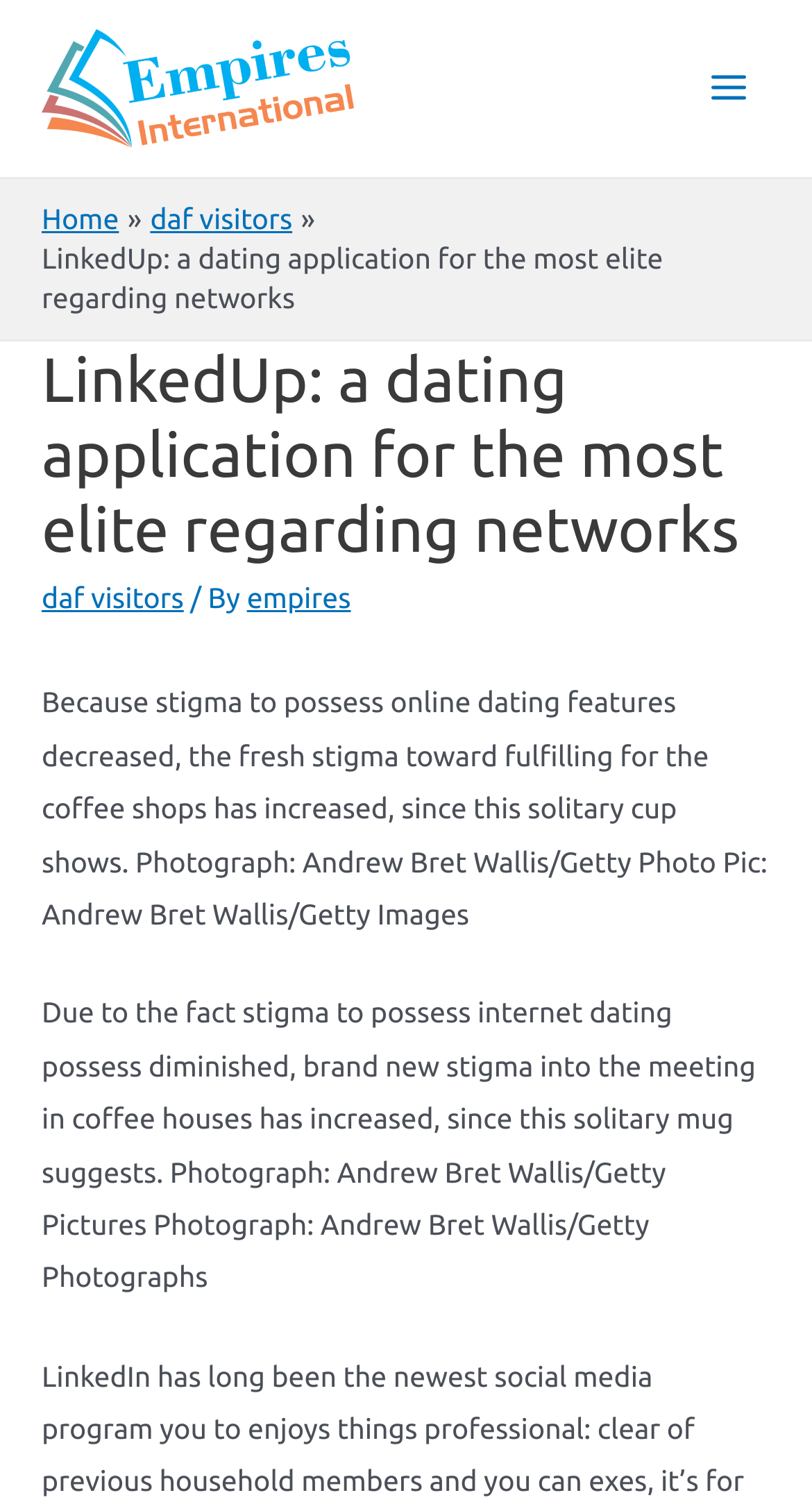Locate the bounding box for the described UI element: "Home". Ensure the coordinates are four float numbers between 0 and 1, formatted as [left, top, right, bottom].

[0.051, 0.133, 0.146, 0.156]